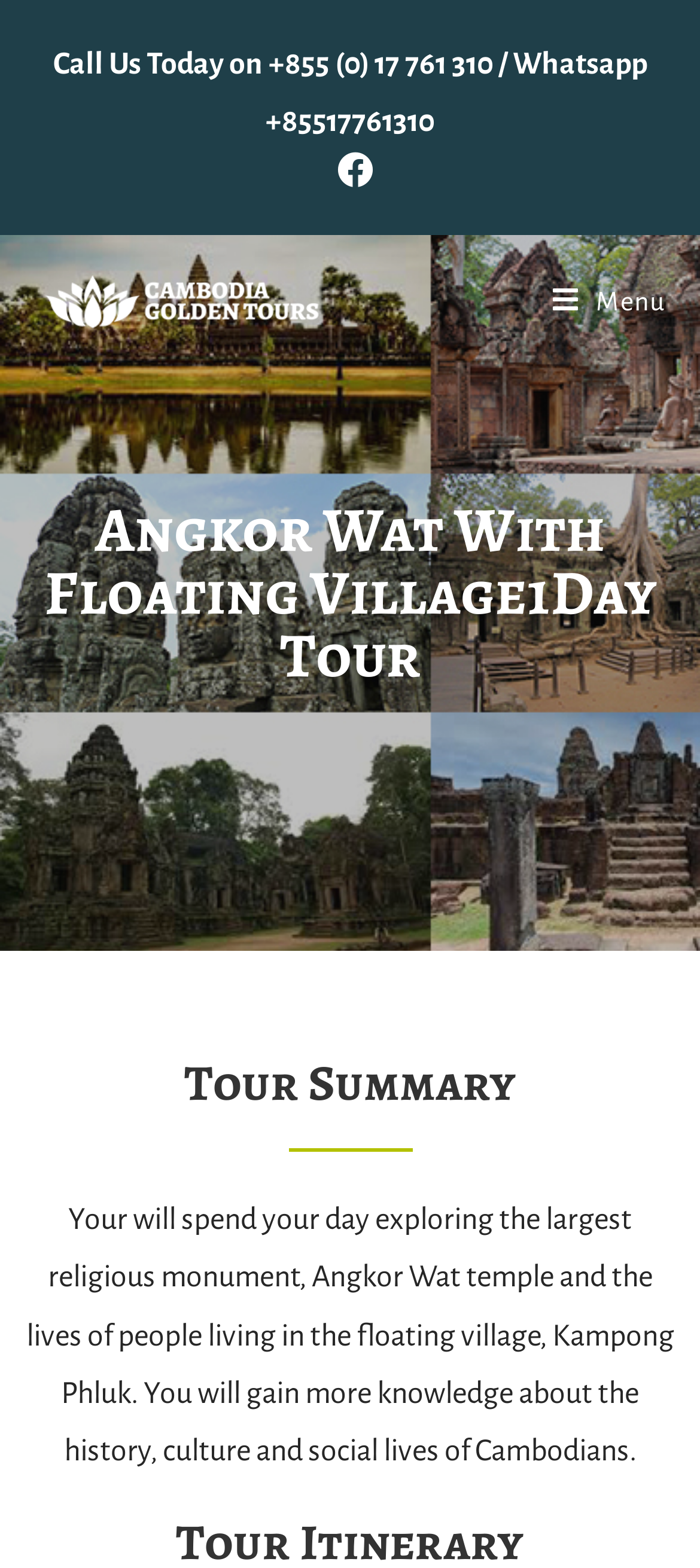Determine the bounding box coordinates of the UI element described by: "Menu Close".

[0.789, 0.15, 0.95, 0.234]